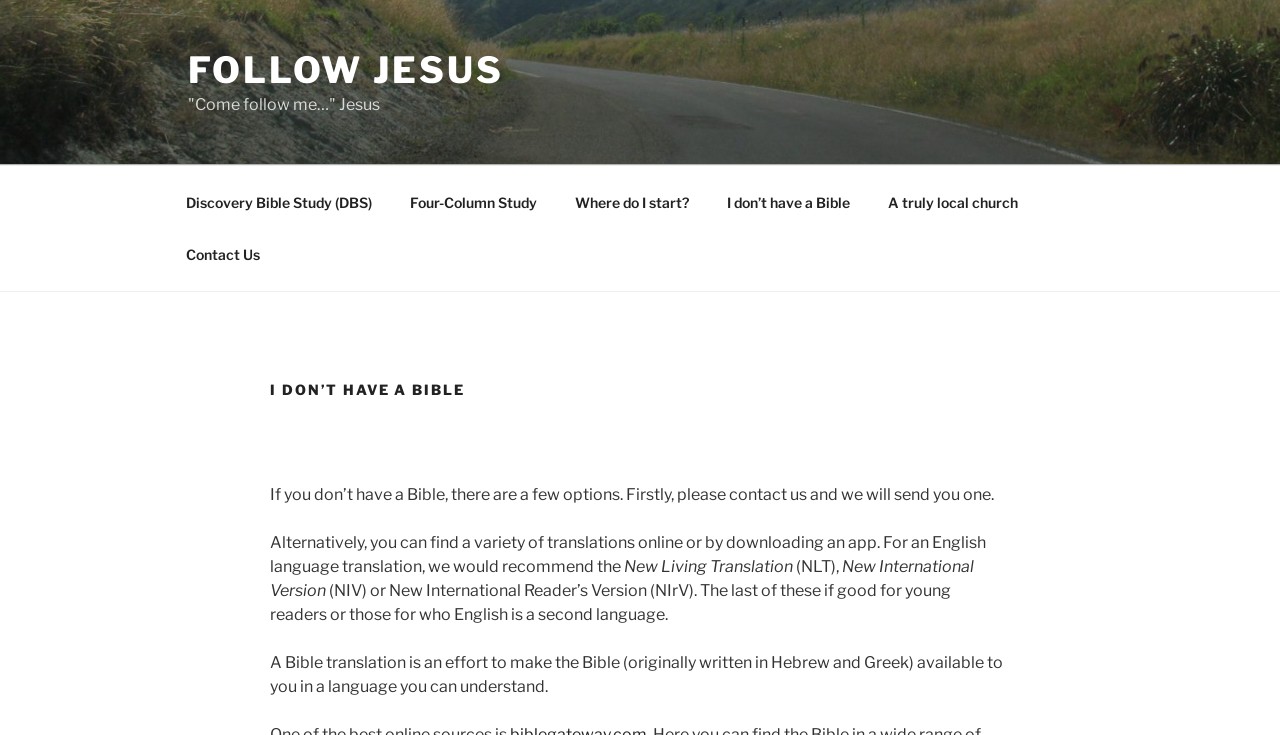Find the primary header on the webpage and provide its text.

I DON’T HAVE A BIBLE